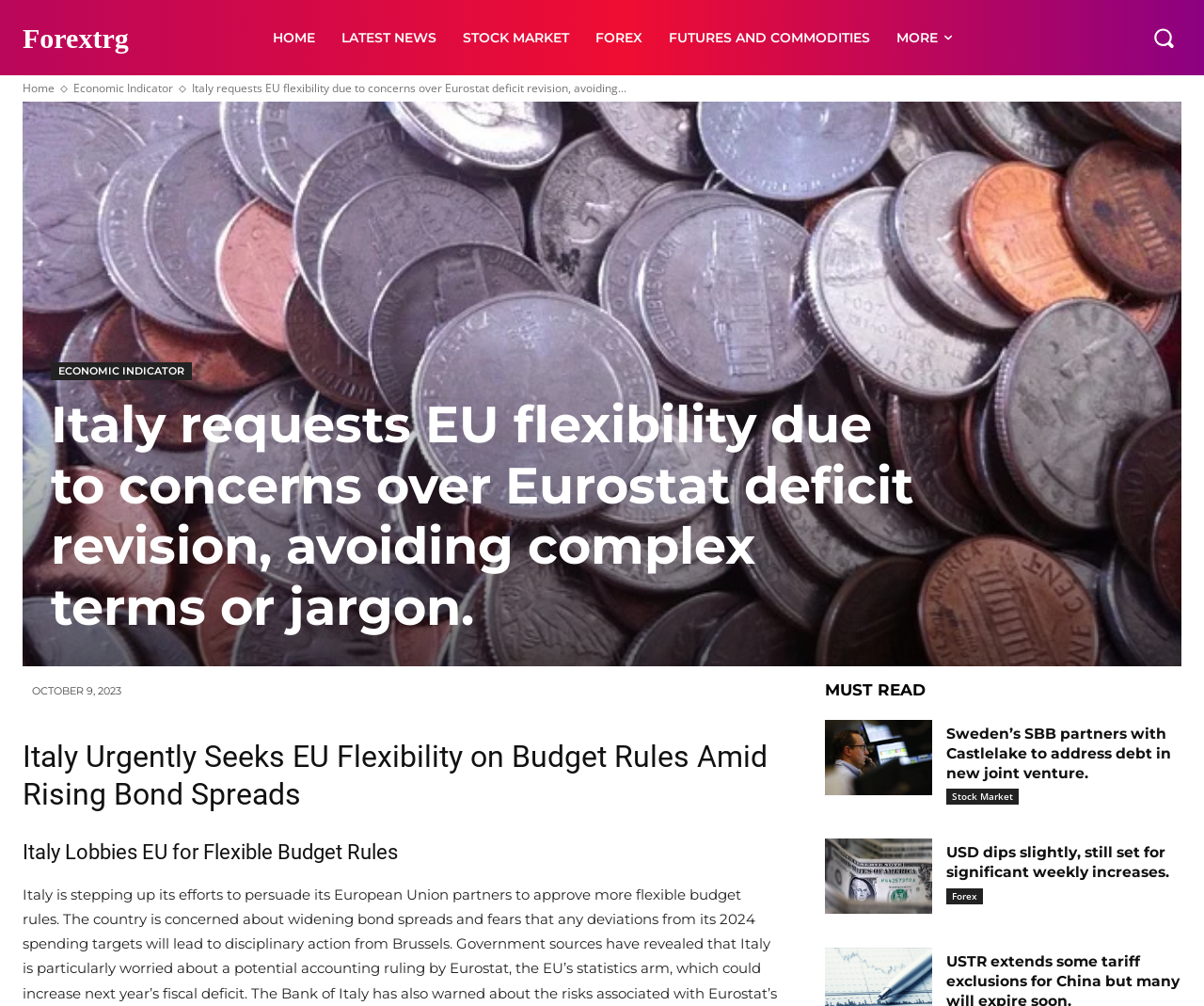Identify and provide the title of the webpage.

Italy requests EU flexibility due to concerns over Eurostat deficit revision, avoiding complex terms or jargon.